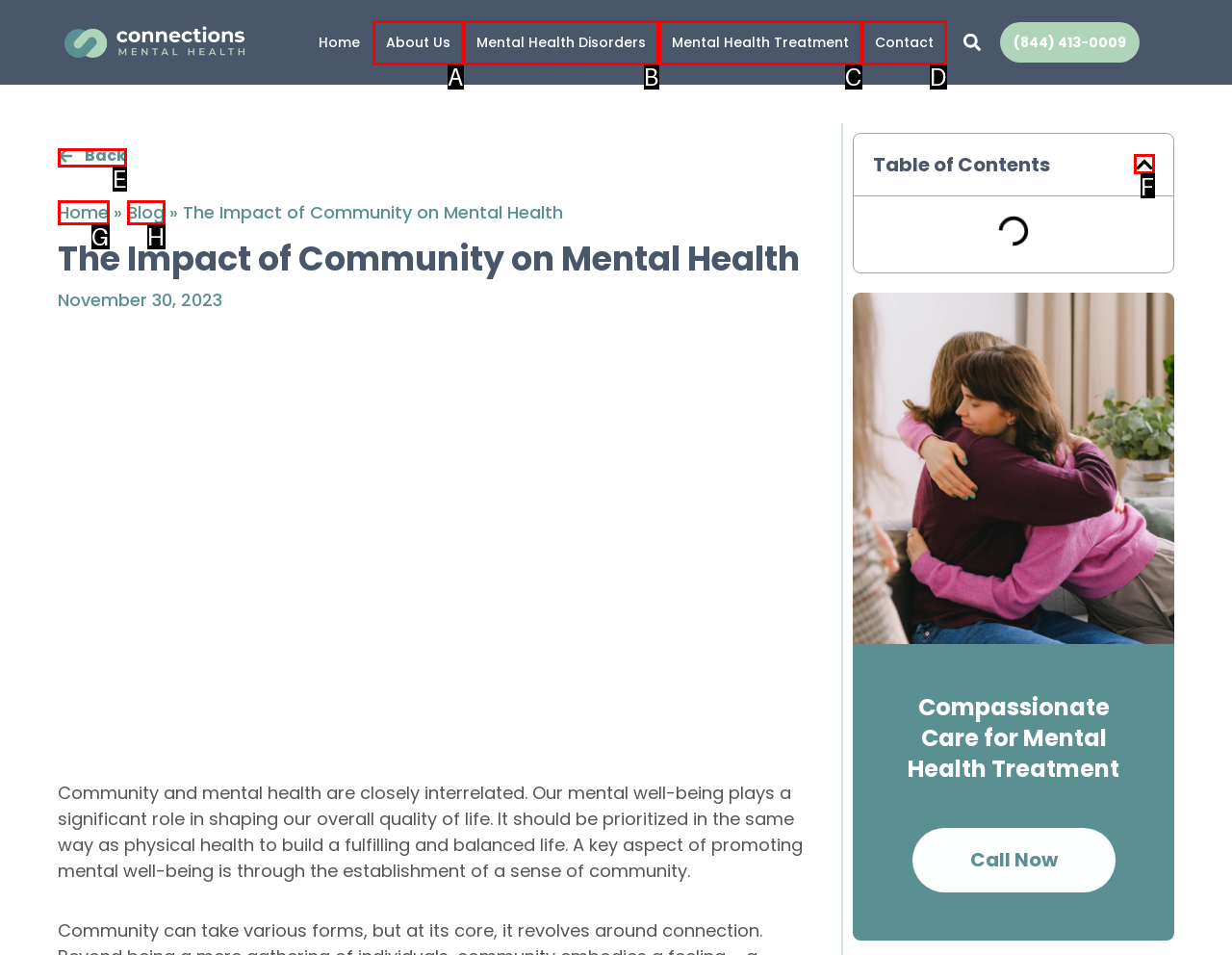Identify the correct HTML element to click to accomplish this task: Close the table of contents
Respond with the letter corresponding to the correct choice.

F